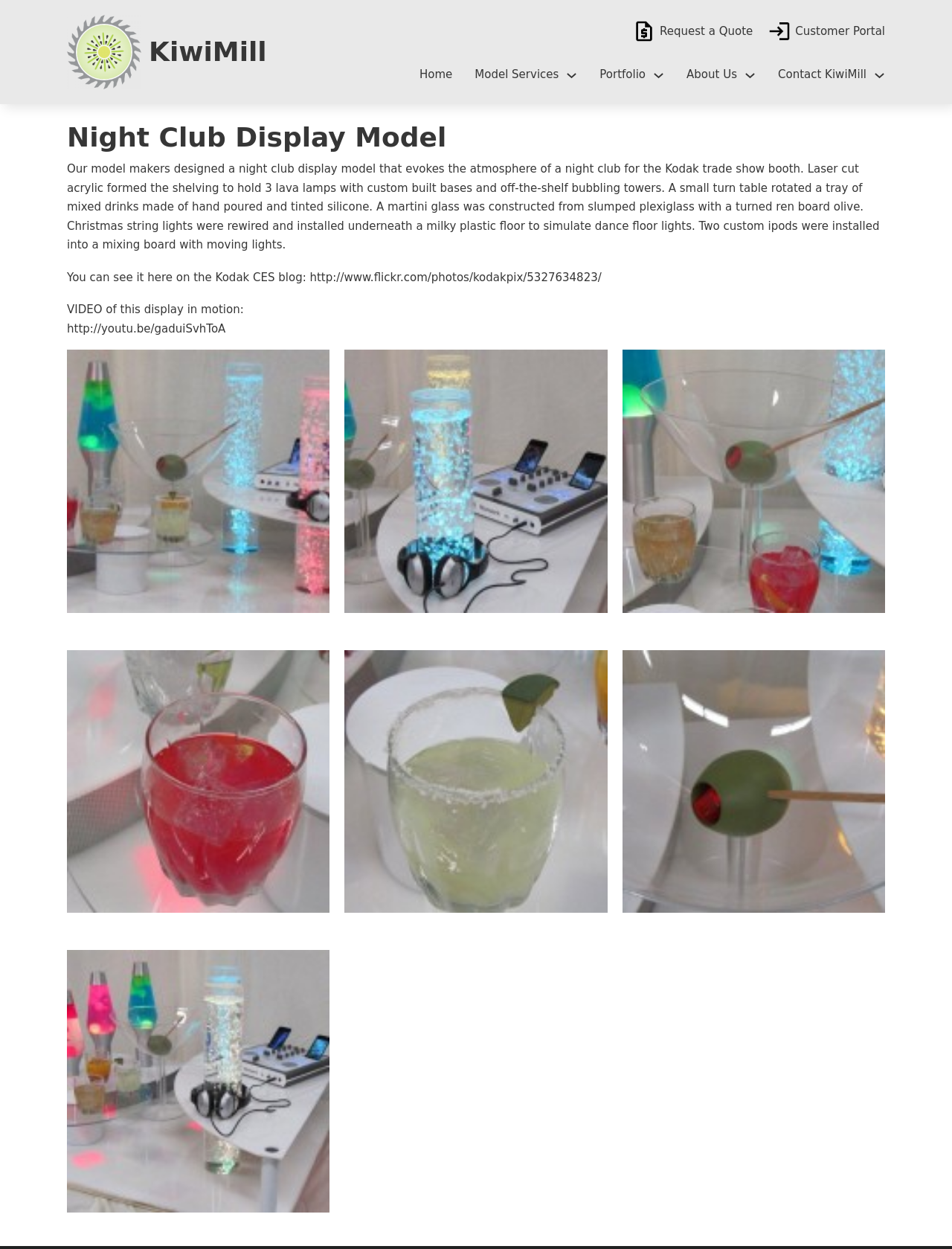What is the name of the company?
Please look at the screenshot and answer using one word or phrase.

KiwiMill